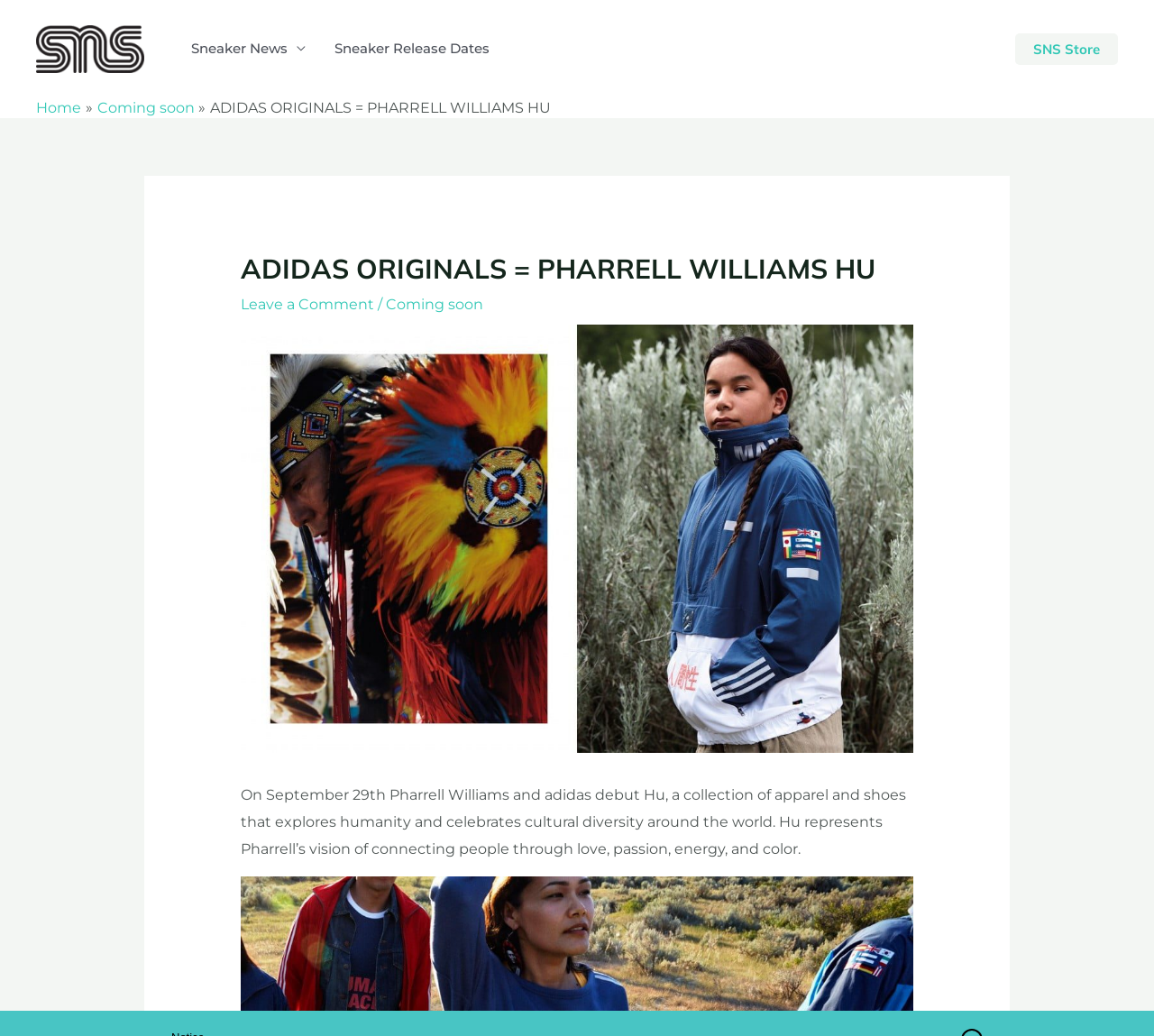Kindly determine the bounding box coordinates for the area that needs to be clicked to execute this instruction: "Visit SNS Store".

[0.88, 0.032, 0.969, 0.062]